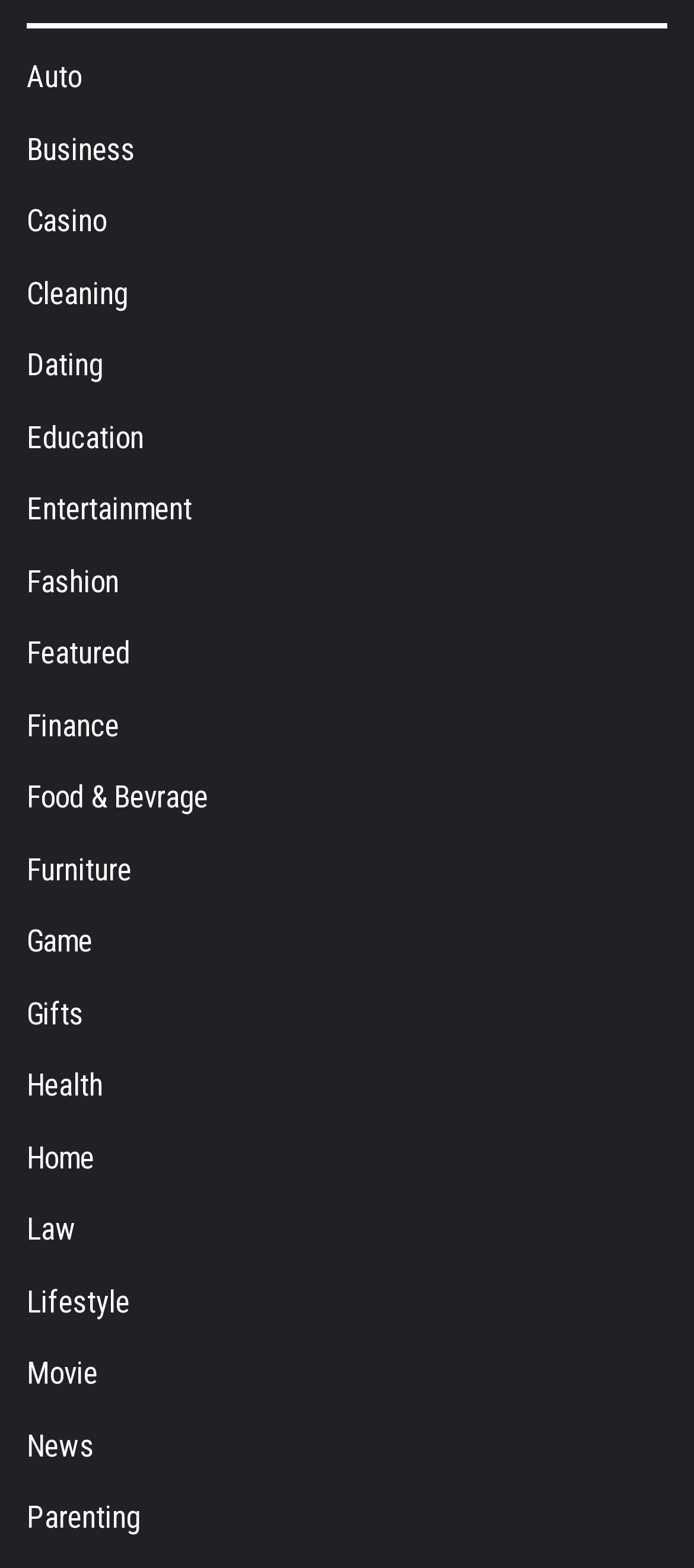Provide a brief response using a word or short phrase to this question:
What is the category that comes after 'Entertainment'?

Fashion